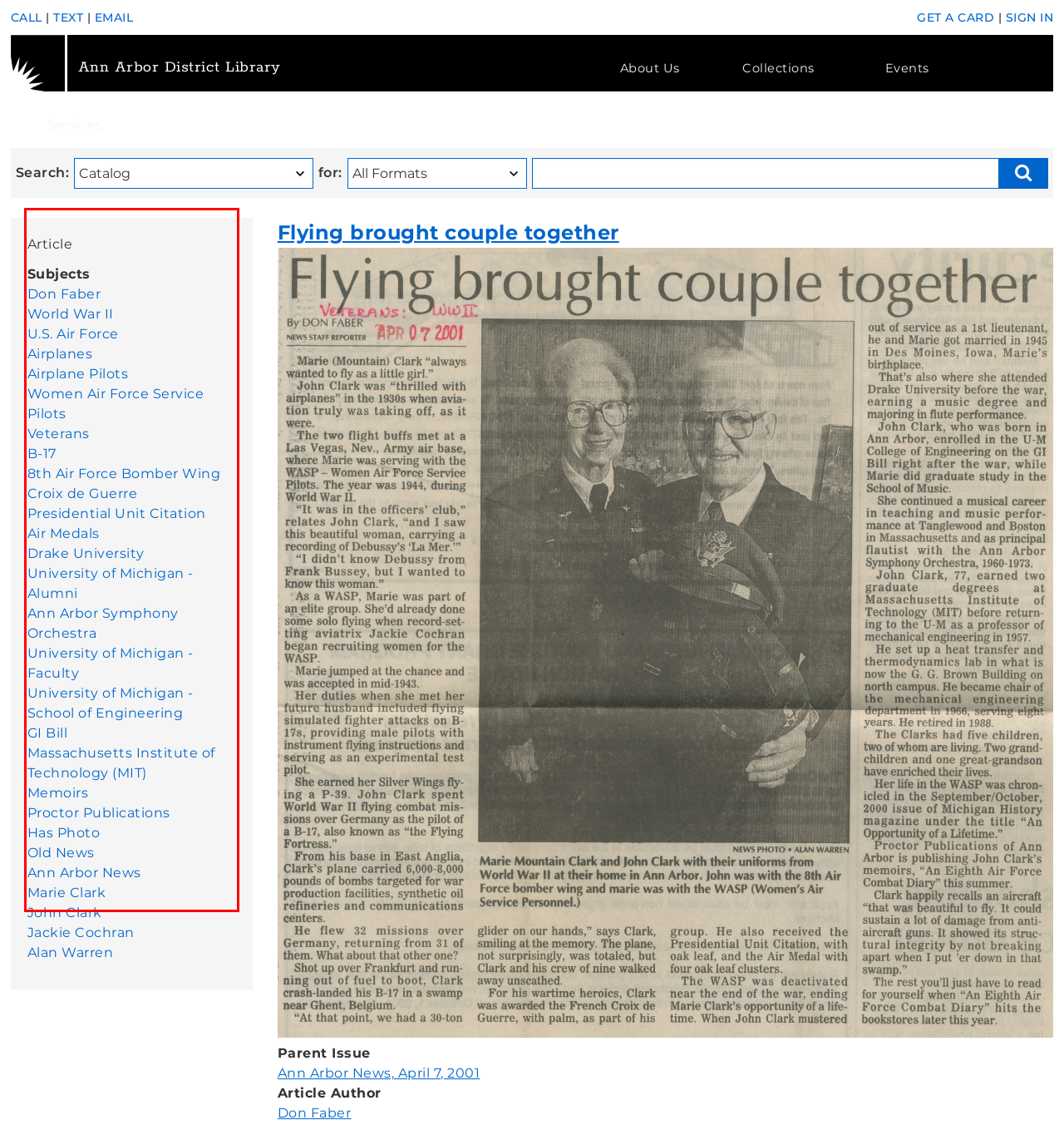Please examine the webpage screenshot and extract the text within the red bounding box using OCR.

Subjects Don Faber World War II U.S. Air Force Airplanes Airplane Pilots Women Air Force Service Pilots Veterans B-17 8th Air Force Bomber Wing Croix de Guerre Presidential Unit Citation Air Medals Drake University University of Michigan - Alumni Ann Arbor Symphony Orchestra University of Michigan - Faculty University of Michigan - School of Engineering GI Bill Massachusetts Institute of Technology (MIT) Memoirs Proctor Publications Has Photo Old News Ann Arbor News Marie Clark John Clark Jackie Cochran Alan Warren